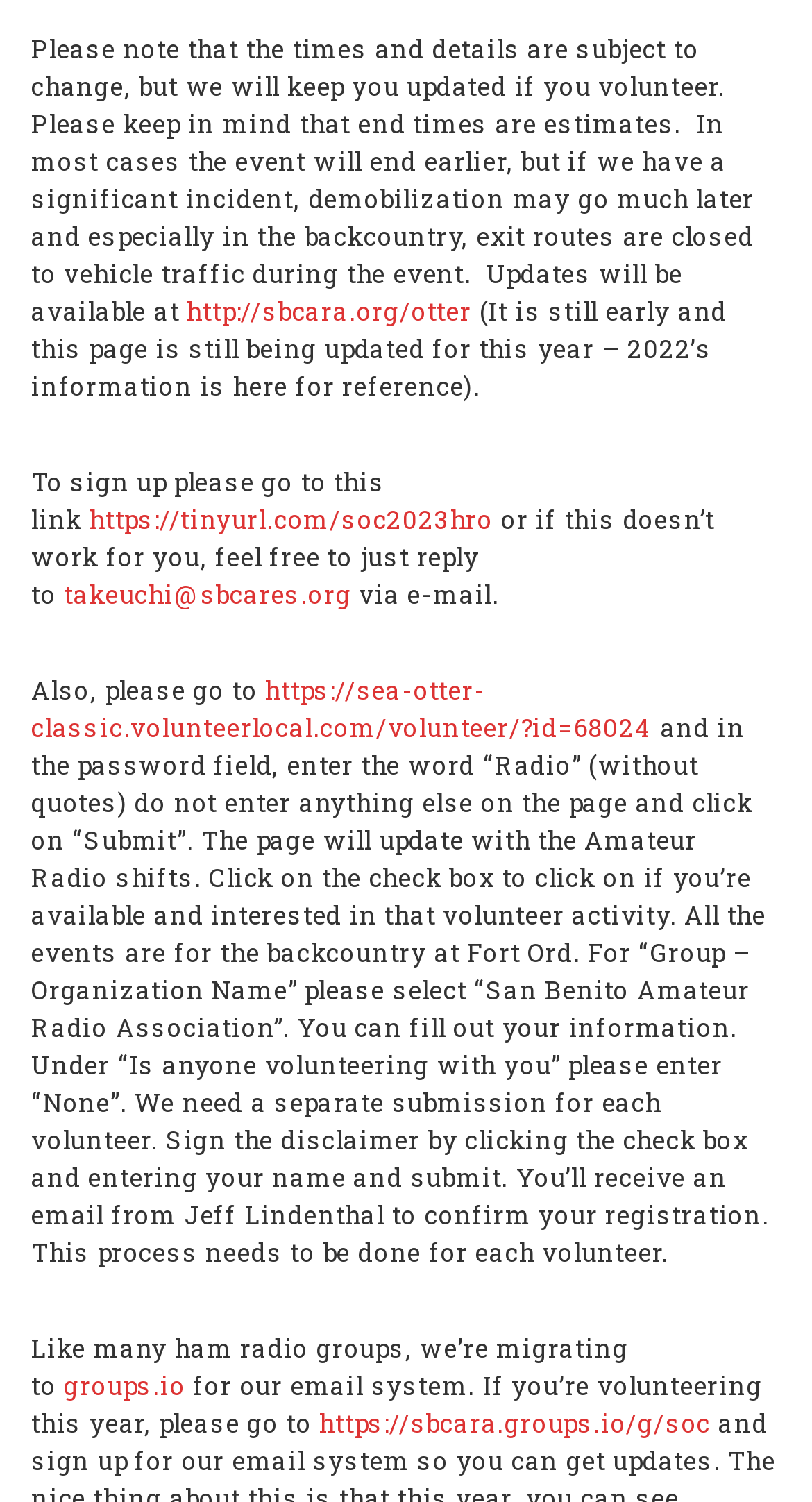How should one respond to 'Is anyone volunteering with you'?
Using the information presented in the image, please offer a detailed response to the question.

According to the instructions for signing up to volunteer, for 'Is anyone volunteering with you', one should respond with 'None', as mentioned in the text 'Under “Is anyone volunteering with you” please enter “None”'.